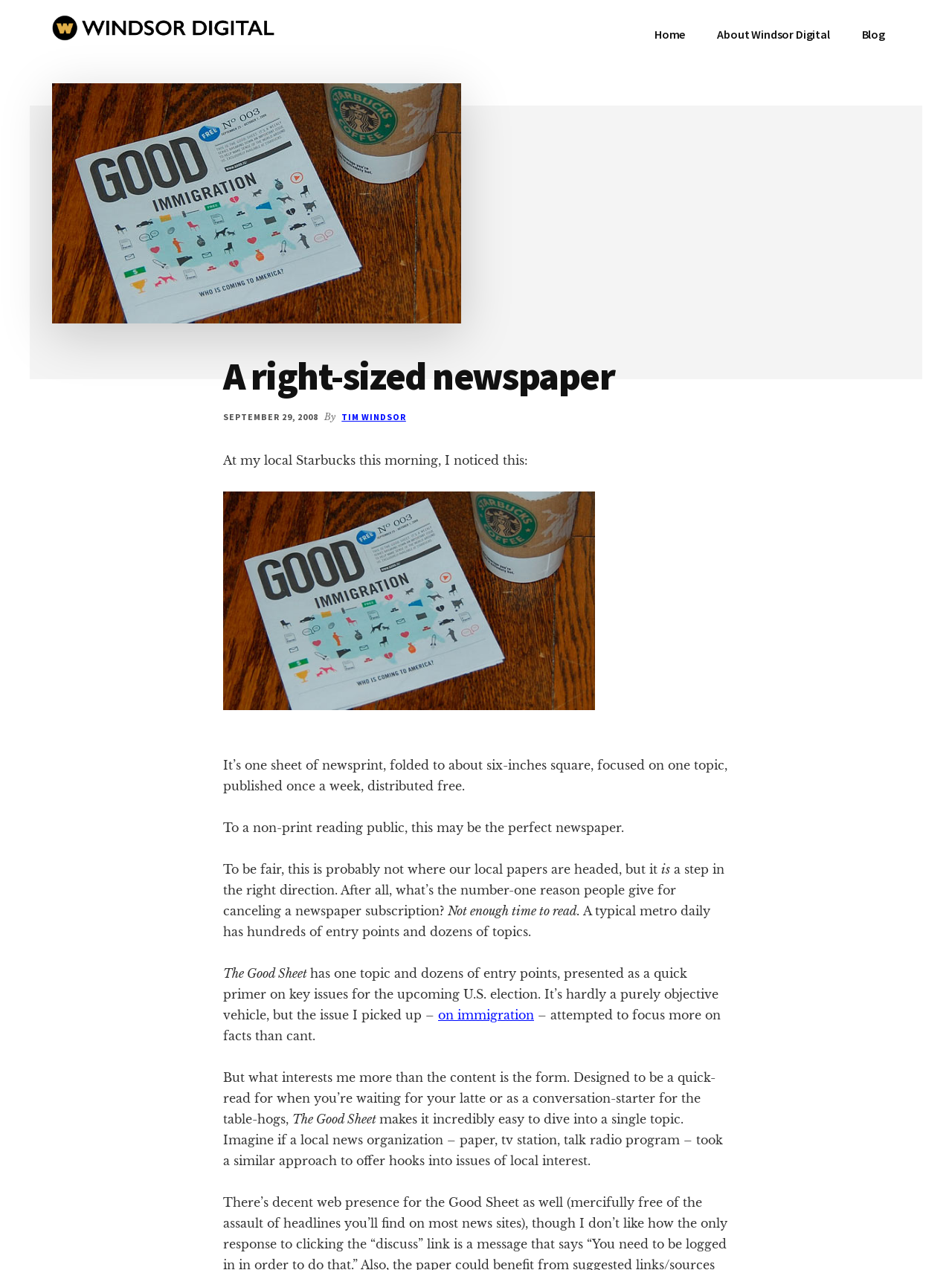Provide a brief response to the question below using a single word or phrase: 
What is the name of the newspaper being discussed?

The Good Sheet